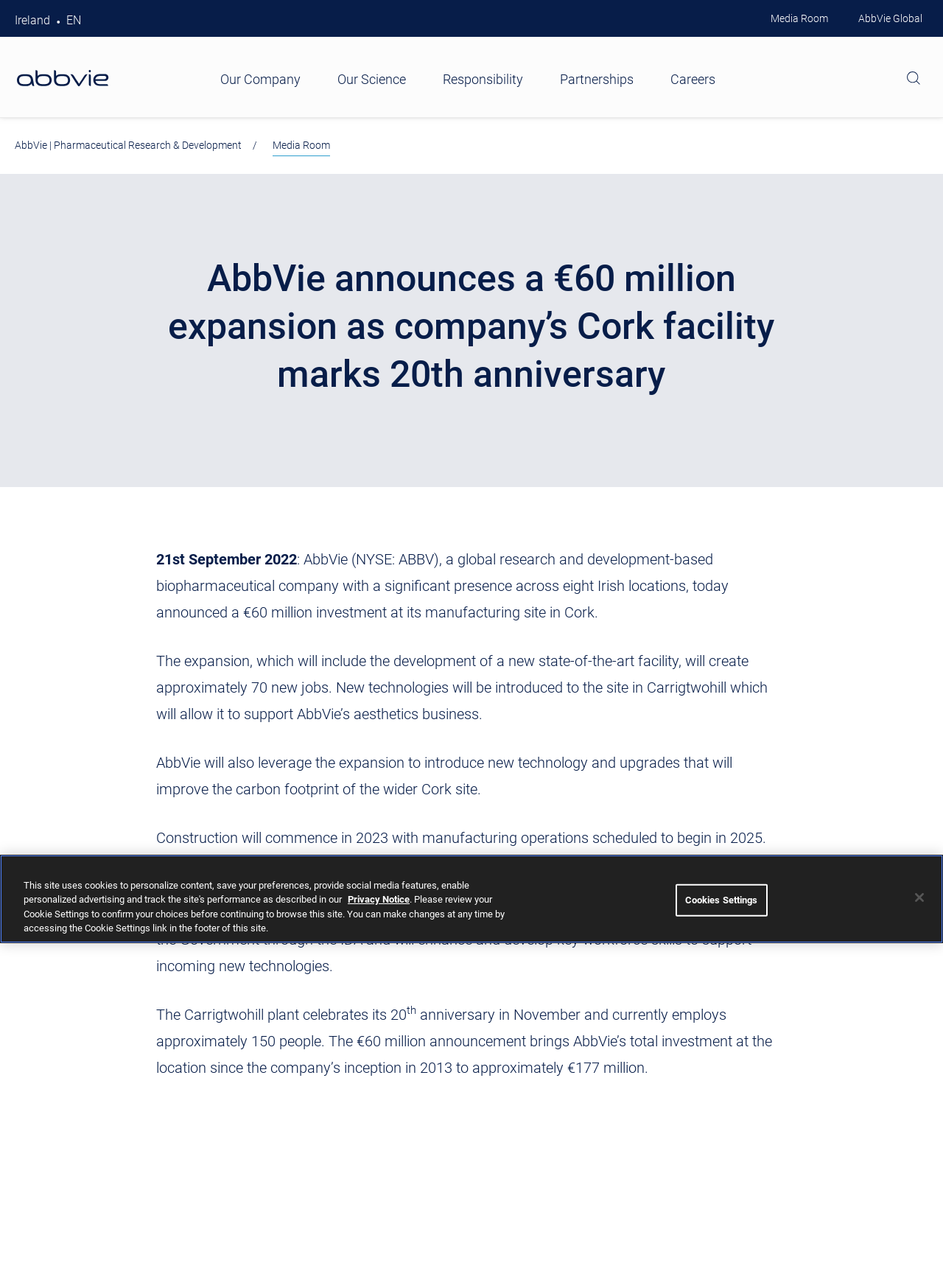Predict the bounding box coordinates for the UI element described as: "OUR POLICIES". The coordinates should be four float numbers between 0 and 1, presented as [left, top, right, bottom].

None